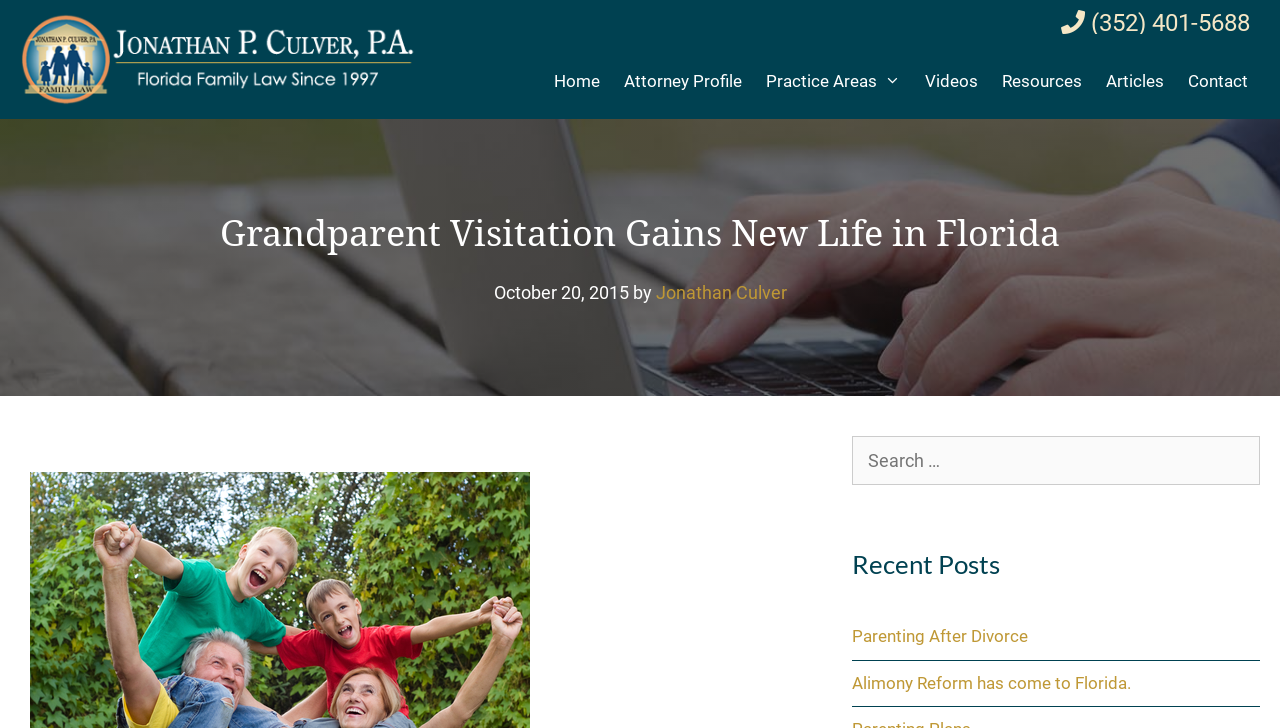Respond to the question below with a single word or phrase:
What is the name of the attorney?

Jonathan Culver